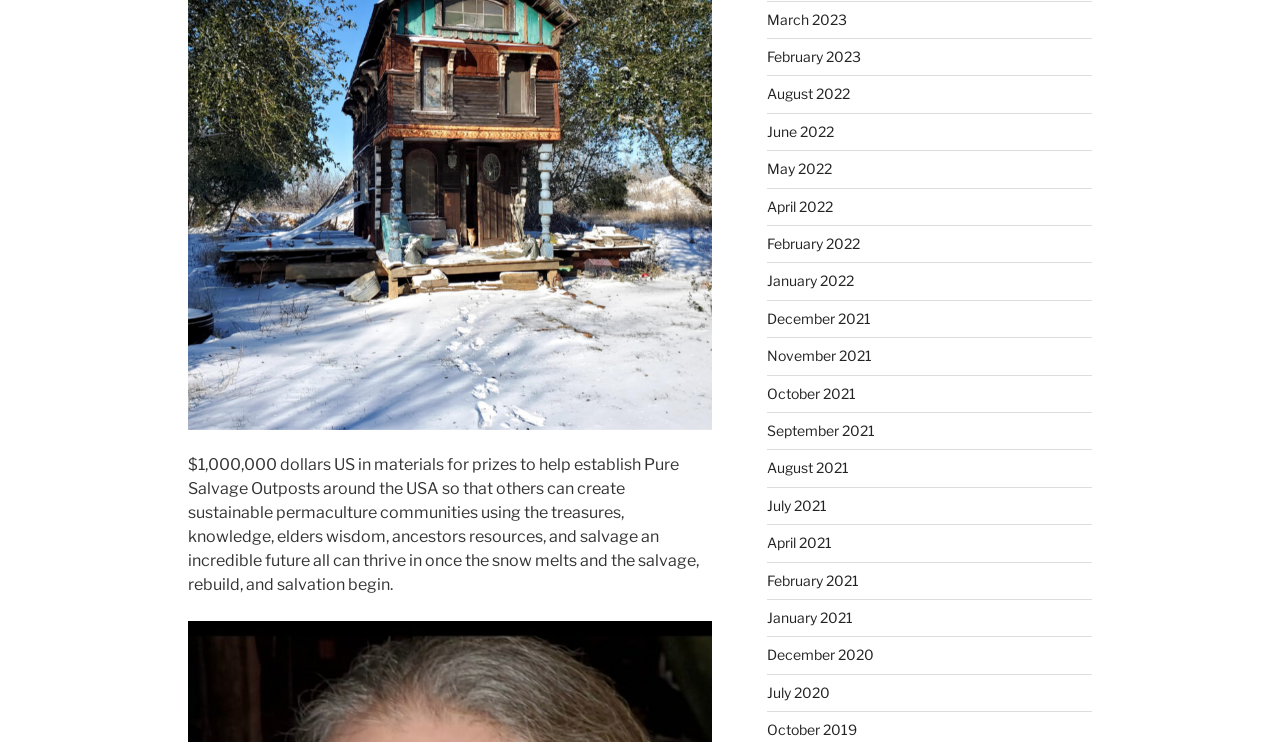Determine the bounding box coordinates for the clickable element required to fulfill the instruction: "Click on the link to view archives for February 2023". Provide the coordinates as four float numbers between 0 and 1, i.e., [left, top, right, bottom].

[0.599, 0.065, 0.672, 0.088]